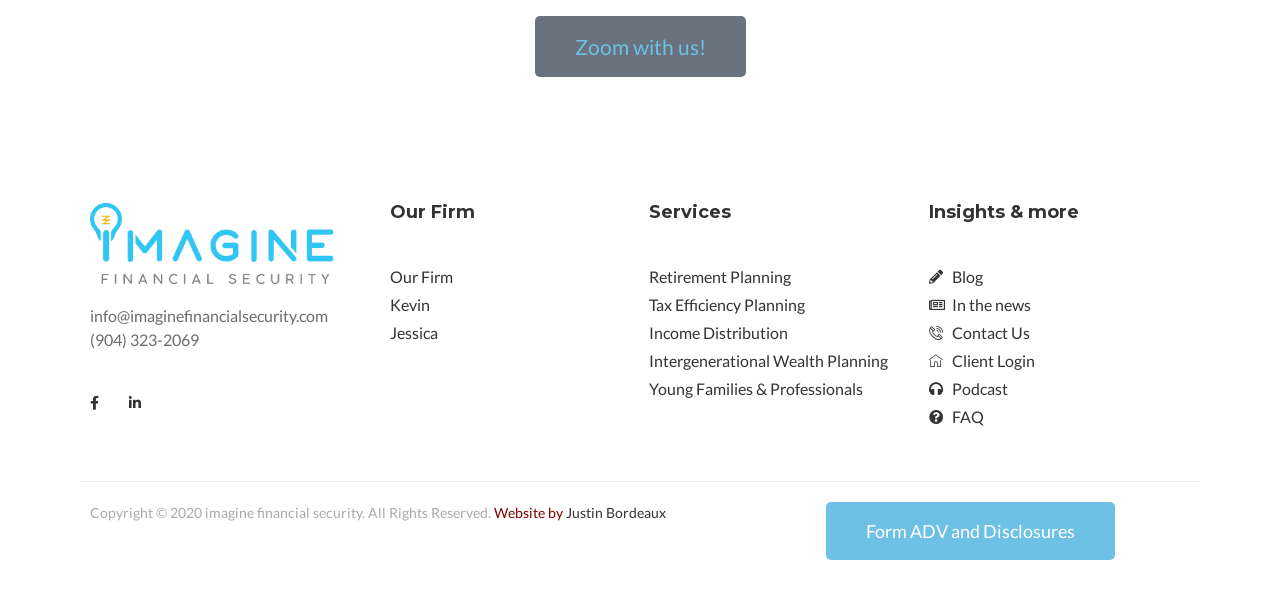Please identify the bounding box coordinates of the area that needs to be clicked to follow this instruction: "View 'Form ADV and Disclosures'".

[0.645, 0.85, 0.871, 0.949]